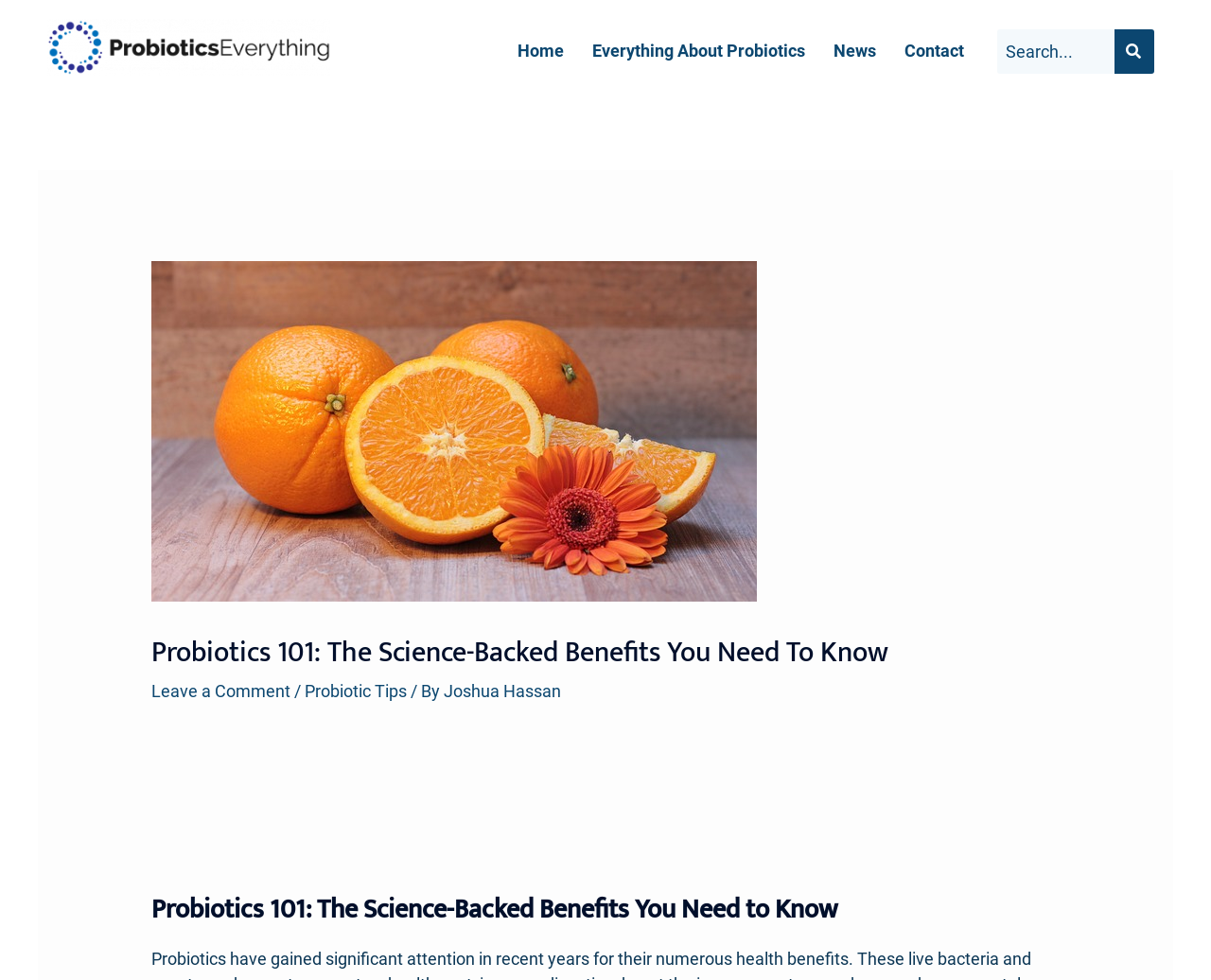Provide the bounding box coordinates of the UI element that matches the description: "Probiotic Tips".

[0.252, 0.695, 0.336, 0.715]